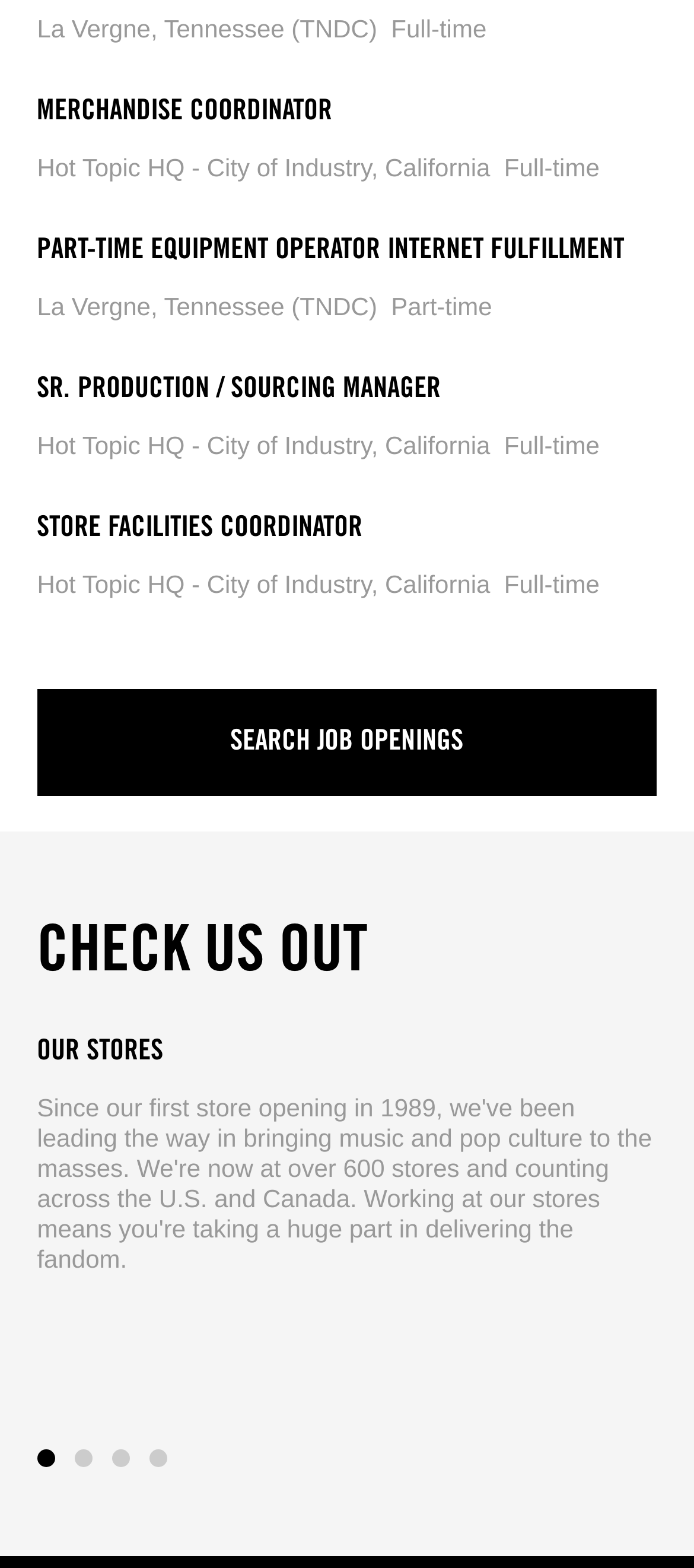Please give a one-word or short phrase response to the following question: 
How many job openings are listed?

5